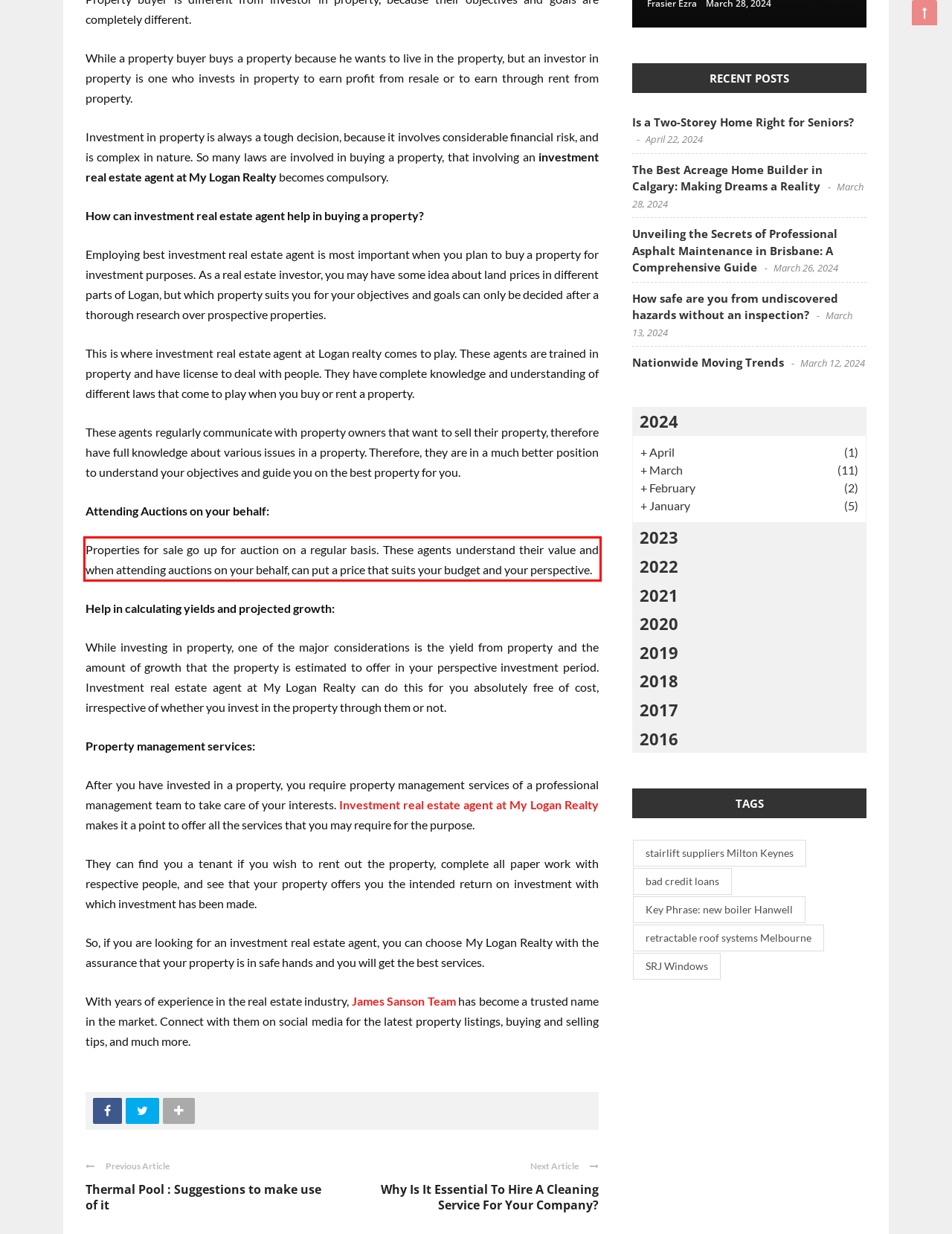Given a screenshot of a webpage containing a red bounding box, perform OCR on the text within this red bounding box and provide the text content.

Properties for sale go up for auction on a regular basis. These agents understand their value and when attending auctions on your behalf, can put a price that suits your budget and your perspective.